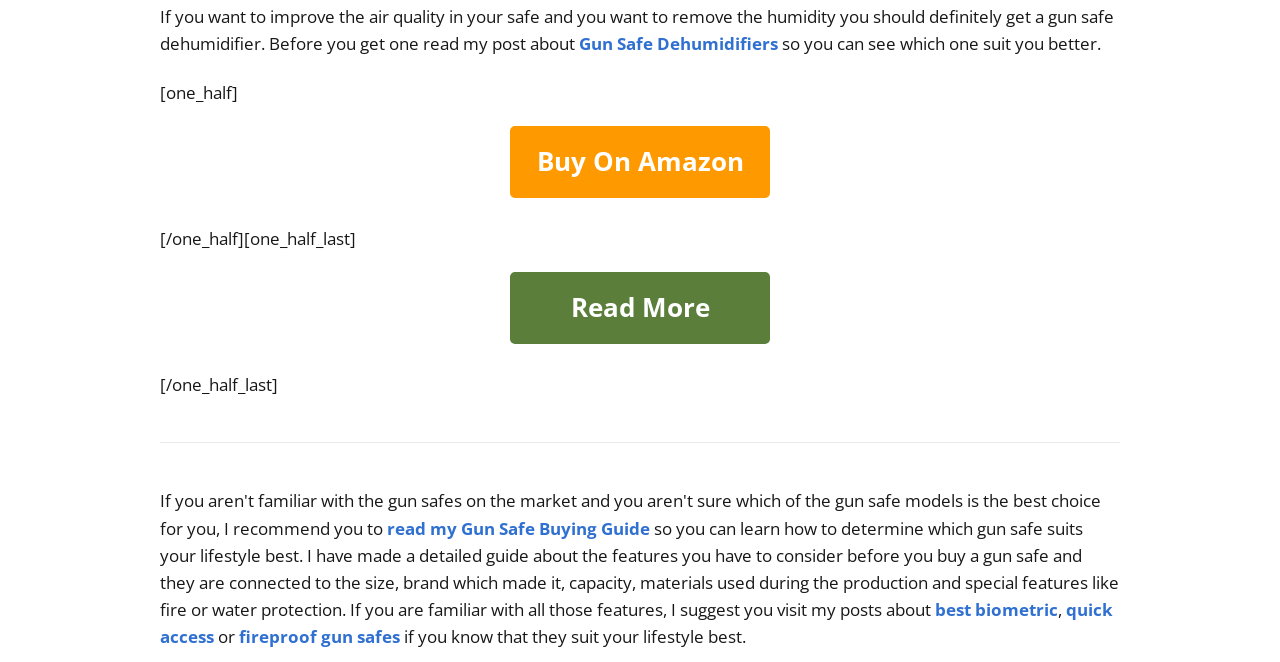Please specify the bounding box coordinates of the clickable region necessary for completing the following instruction: "Read more about gun safe dehumidifiers". The coordinates must consist of four float numbers between 0 and 1, i.e., [left, top, right, bottom].

[0.452, 0.048, 0.608, 0.083]